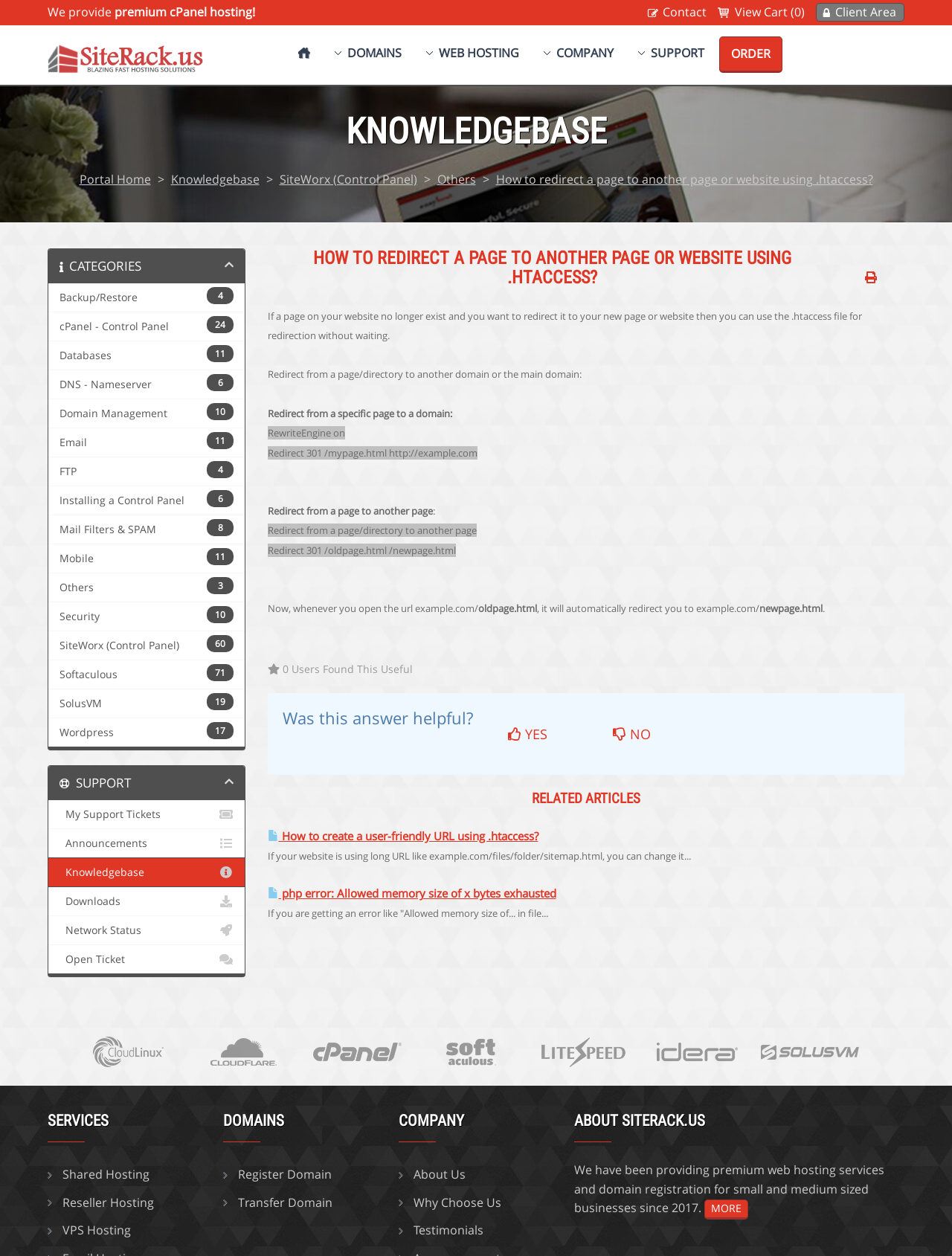Find the bounding box coordinates of the element to click in order to complete the given instruction: "View the 'Knowledgebase' page."

[0.175, 0.136, 0.276, 0.149]